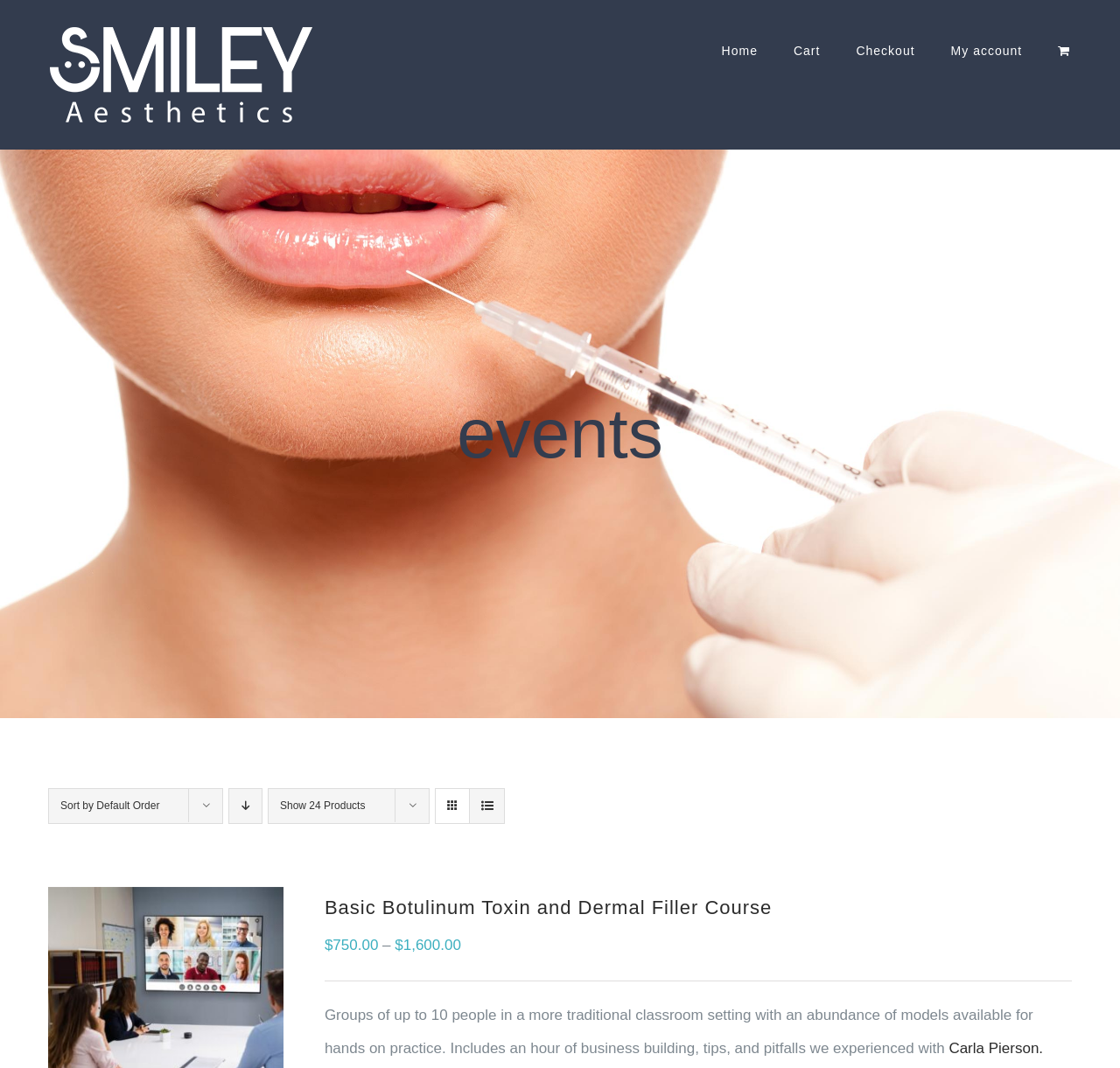What is the price range of the Basic Botulinum Toxin and Dermal Filler Course?
Based on the screenshot, provide a one-word or short-phrase response.

$750.00 - $1,600.00